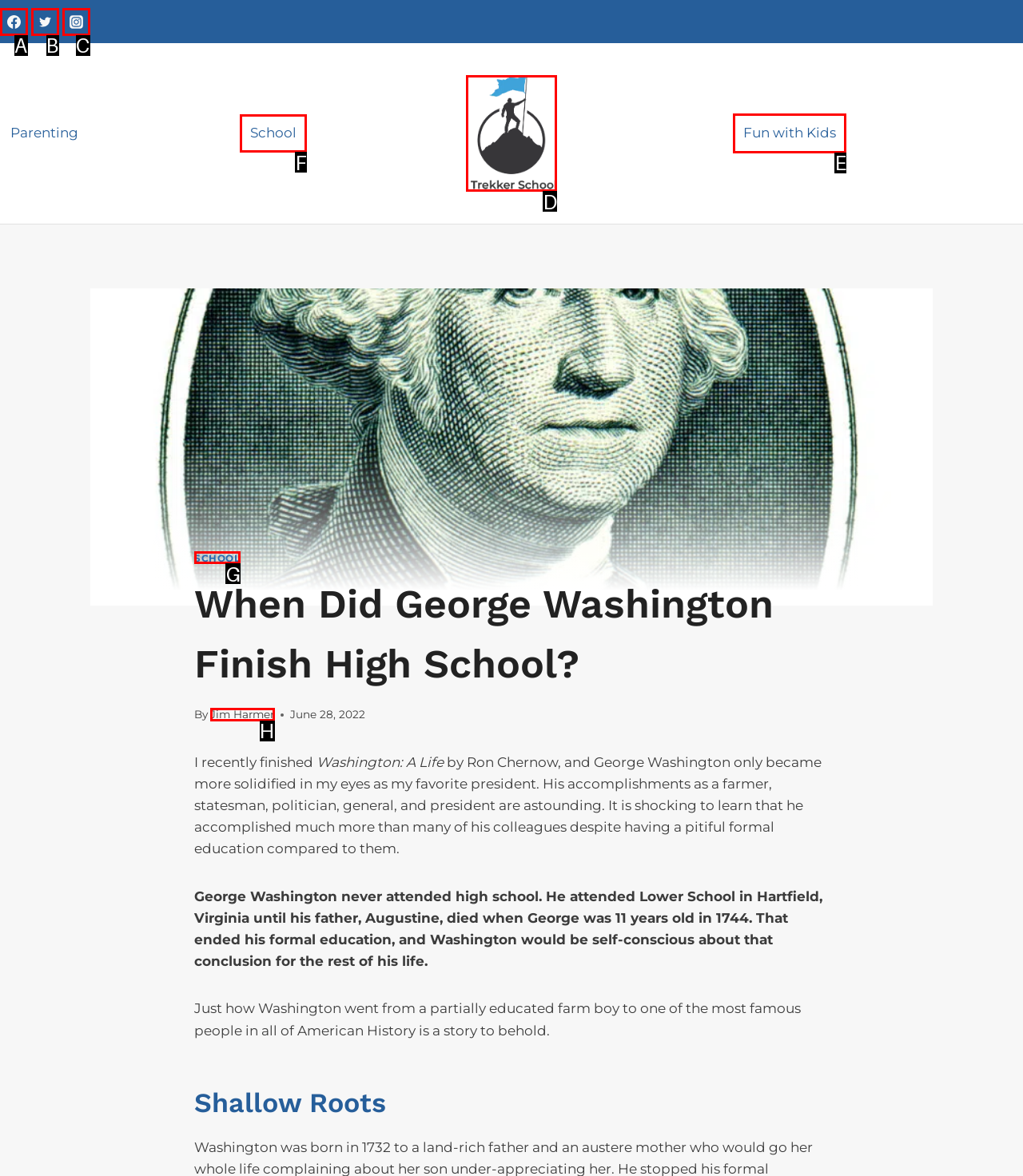Which option should be clicked to execute the task: Read about Fun with Kids?
Reply with the letter of the chosen option.

E